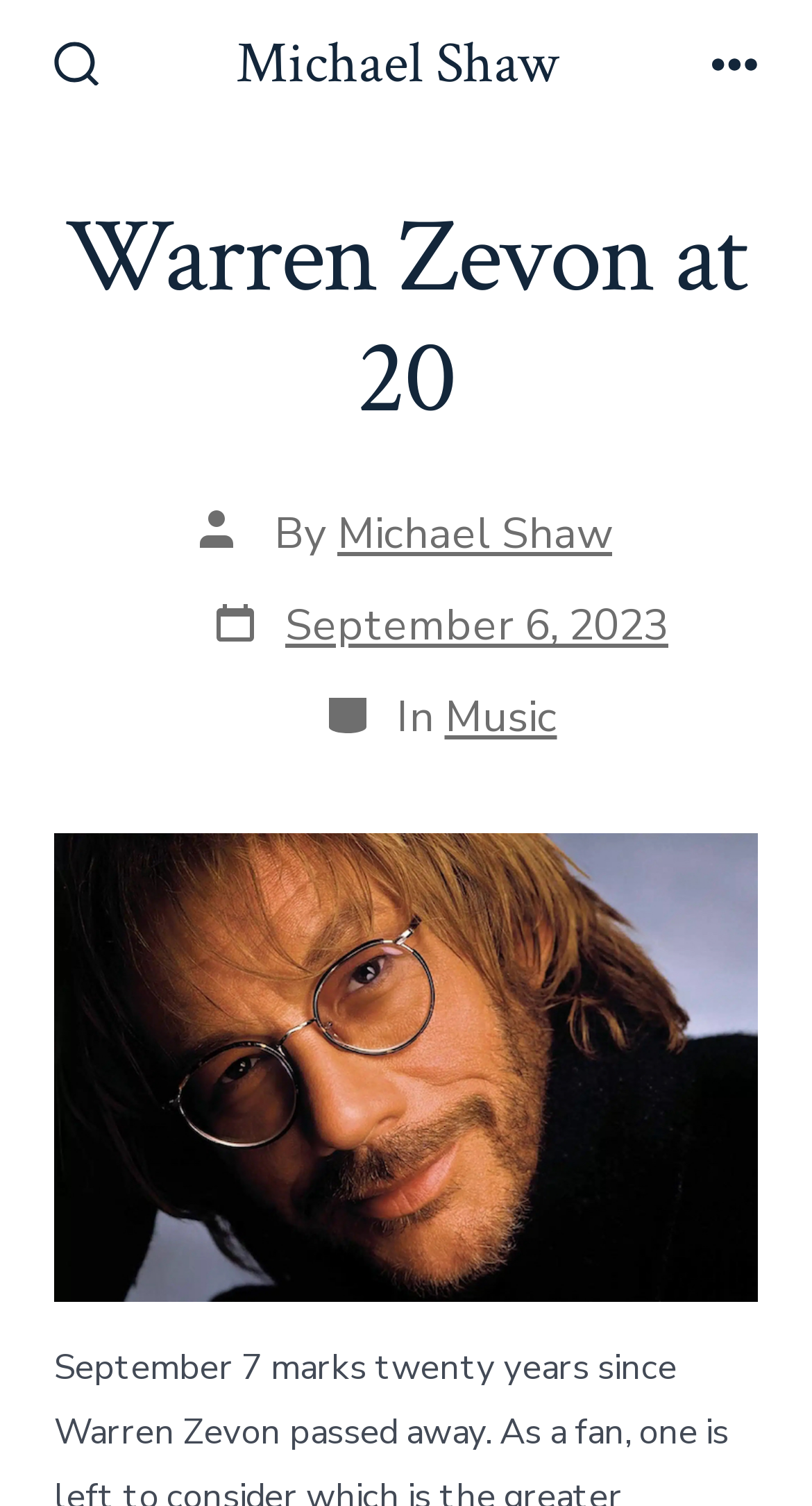Please use the details from the image to answer the following question comprehensively:
Who is the author of the article?

The author of the article can be found by looking at the 'Post author' section, which is located below the main heading. The text 'By' is followed by the author's name, which is 'Michael Shaw'.